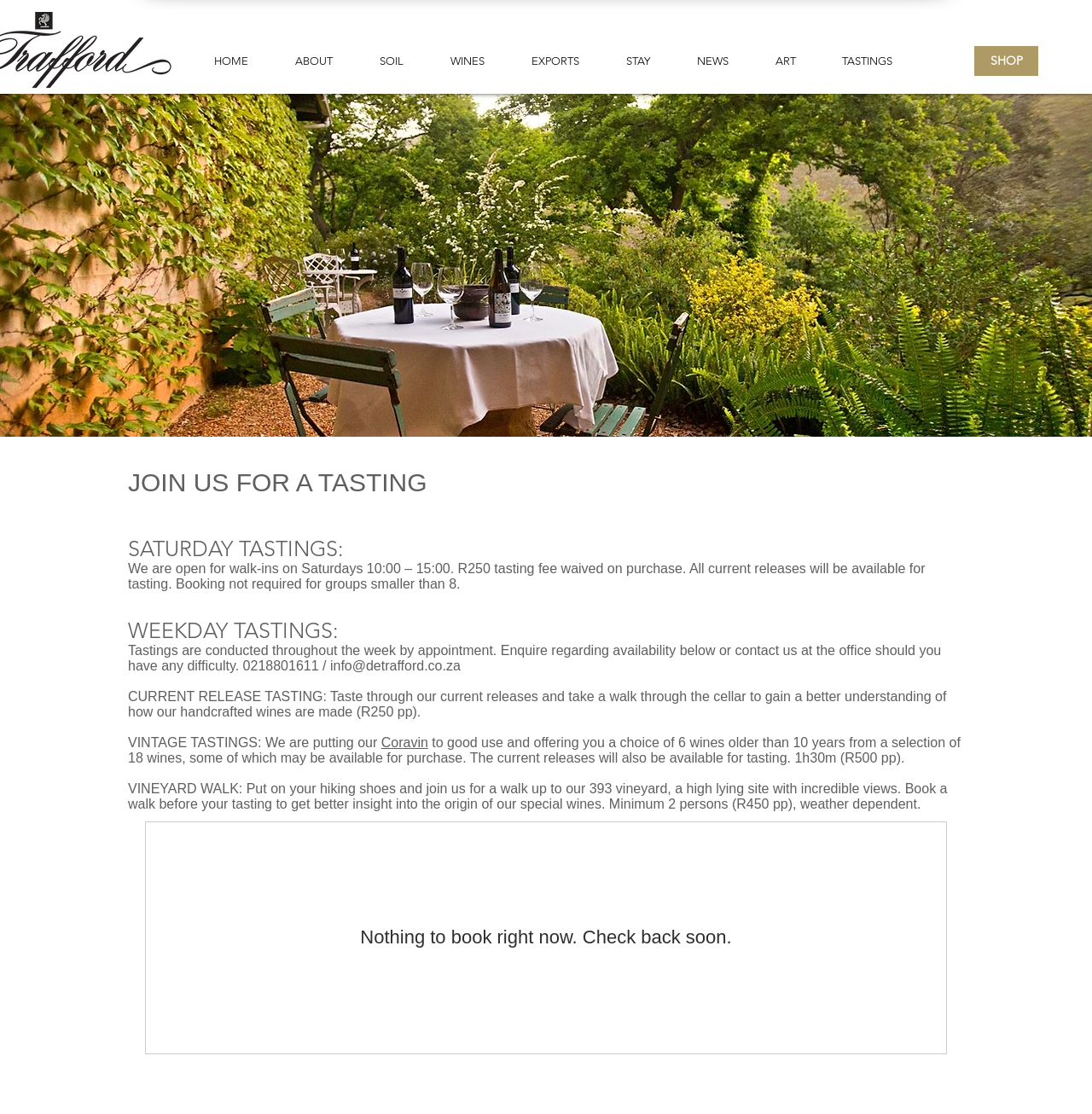What is the cost of a Vintage Tasting?
Can you provide an in-depth and detailed response to the question?

According to the webpage, the cost of a Vintage Tasting is R500 per person. This information is found in the section describing Vintage Tastings.